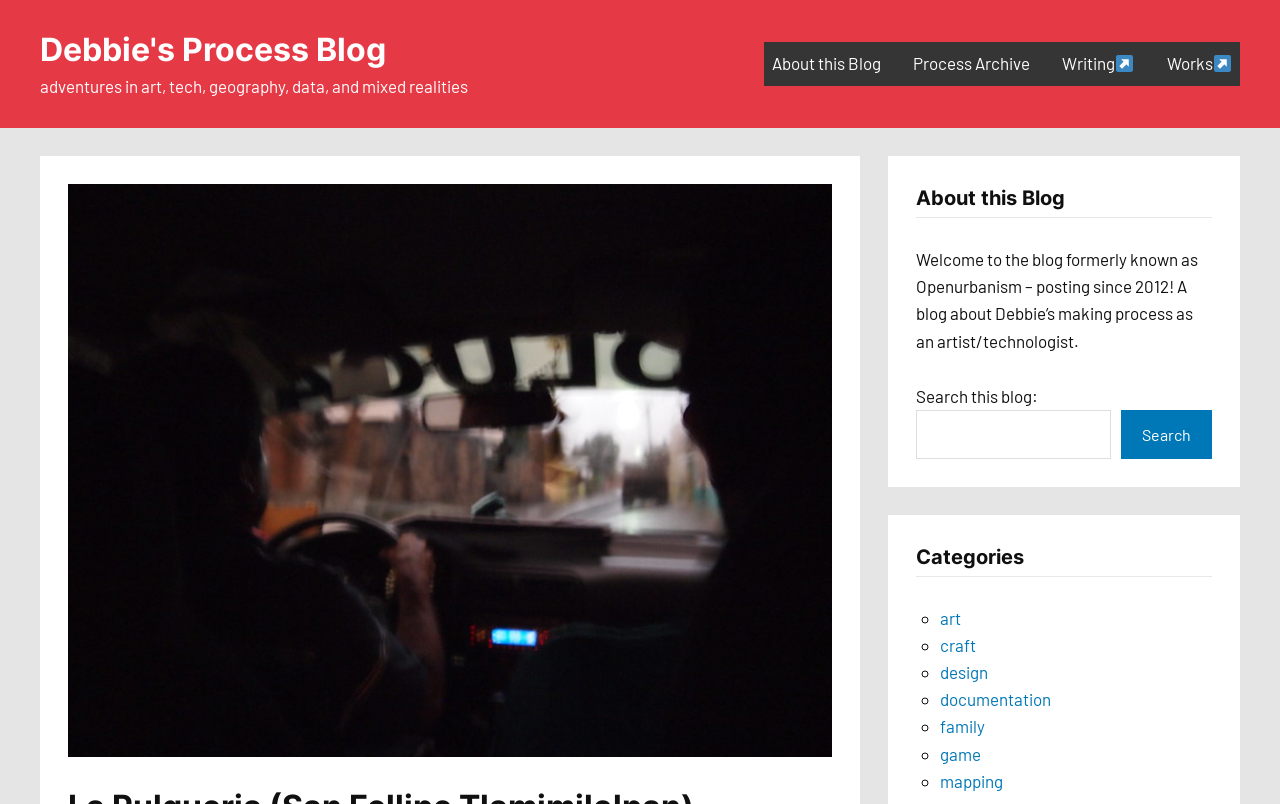What is the name of the blog?
Respond to the question with a well-detailed and thorough answer.

The name of the blog can be found in the heading element at the top of the page, which reads 'Debbie's Process Blog'. This is also confirmed by the link with the same text next to it.